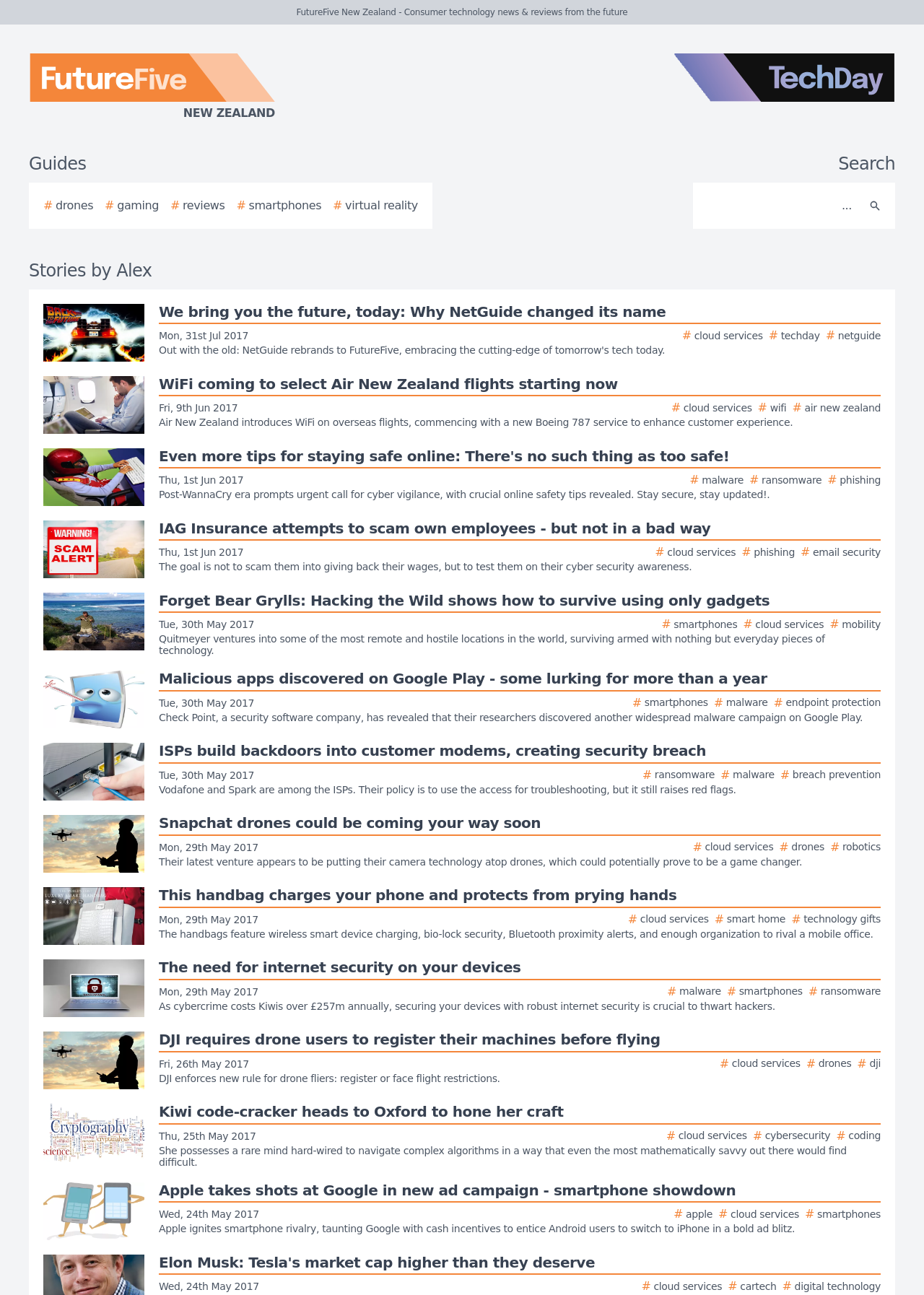Are there any images on the webpage?
Using the image provided, answer with just one word or phrase.

Yes